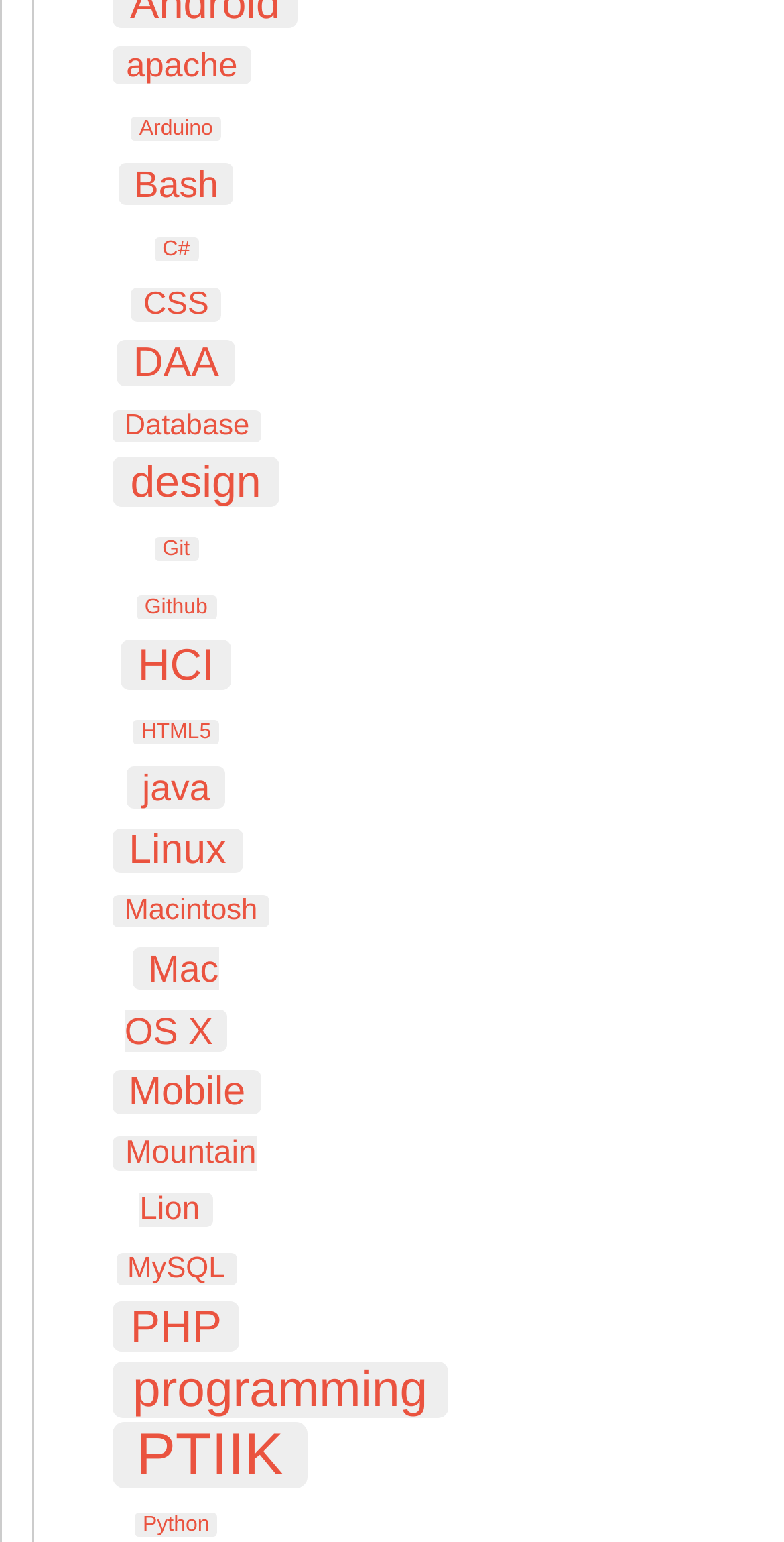How many categories are related to programming?
Respond to the question with a single word or phrase according to the image.

5